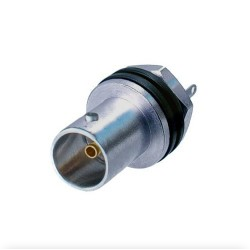Write a descriptive caption for the image, covering all notable aspects.

The image displays the Neutrik NBB75SI BNC Bulkhead connector, a high-quality but compact connection solution commonly used in professional audio and video applications. This BNC connector is designed for reliable and secure connections, featuring durable metal housing and gold-plated contacts for optimal signal transmission. Its bulkhead design allows for easy integration into panels or enclosures, making it a versatile choice for various systems. The image highlights its robust construction and design, pointing to its suitability for both broadcast and production environments. The price listed for this item is $10.59.